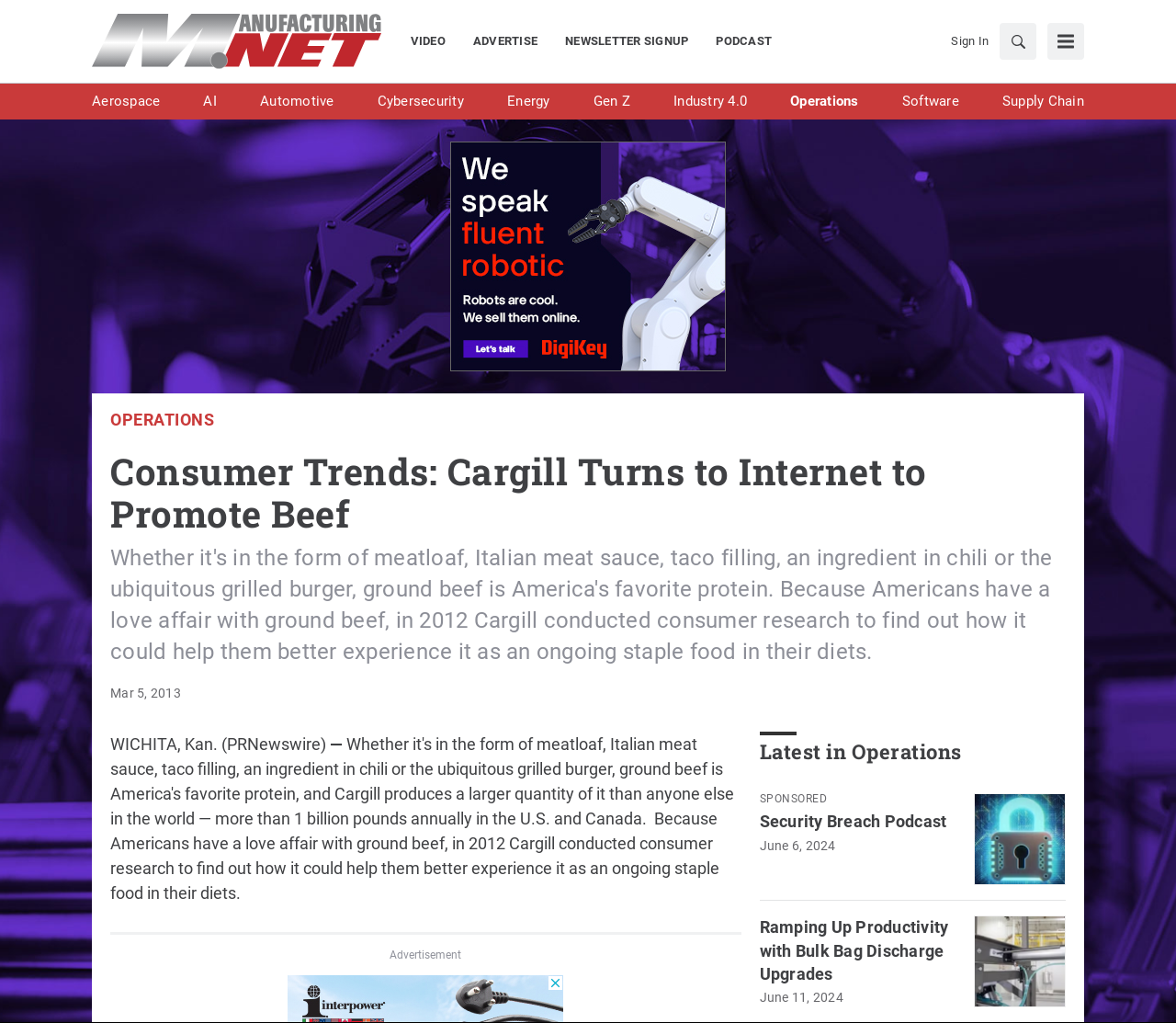Locate the bounding box for the described UI element: "parent_node: Sign In aria-label="Toggle Menu"". Ensure the coordinates are four float numbers between 0 and 1, formatted as [left, top, right, bottom].

[0.891, 0.022, 0.922, 0.058]